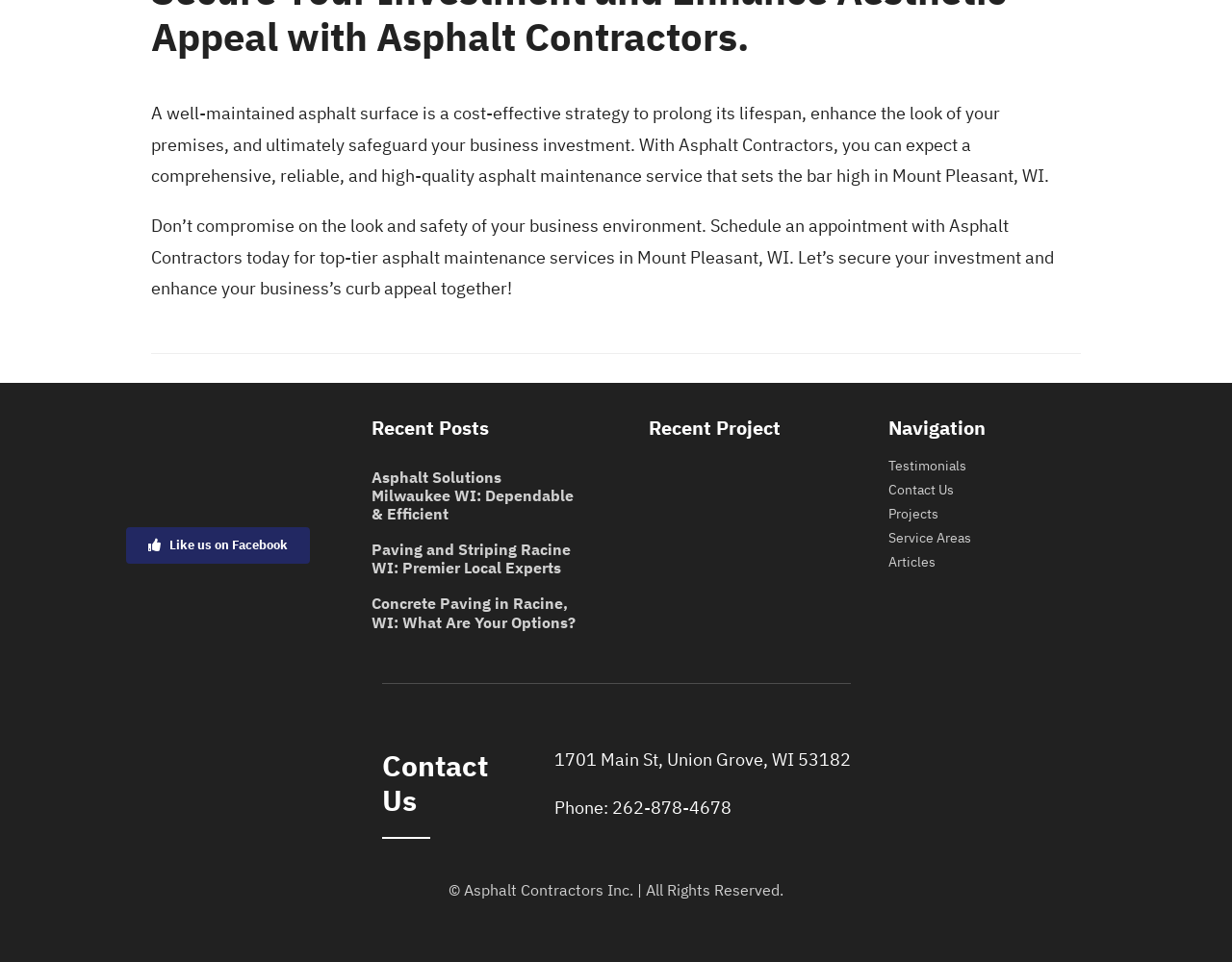Provide the bounding box coordinates for the area that should be clicked to complete the instruction: "Like us on Facebook".

[0.103, 0.548, 0.252, 0.586]